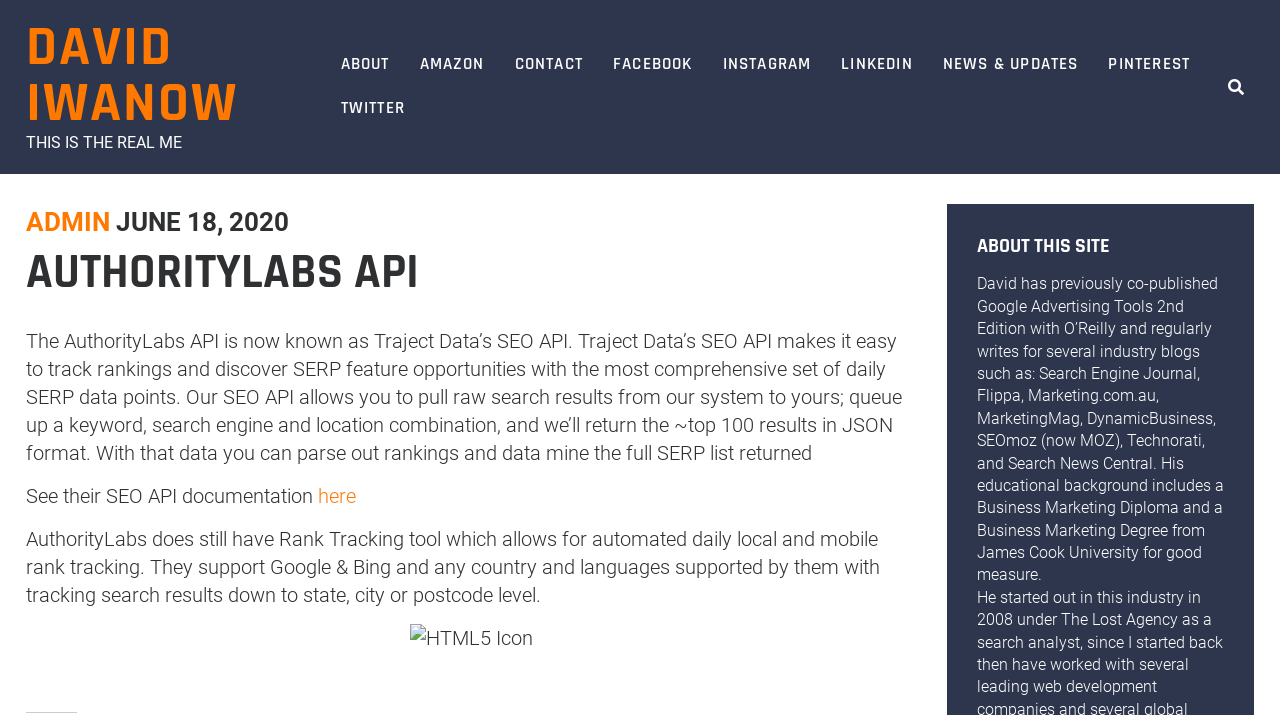Identify the bounding box coordinates for the UI element that matches this description: "News & Updates".

[0.725, 0.061, 0.854, 0.122]